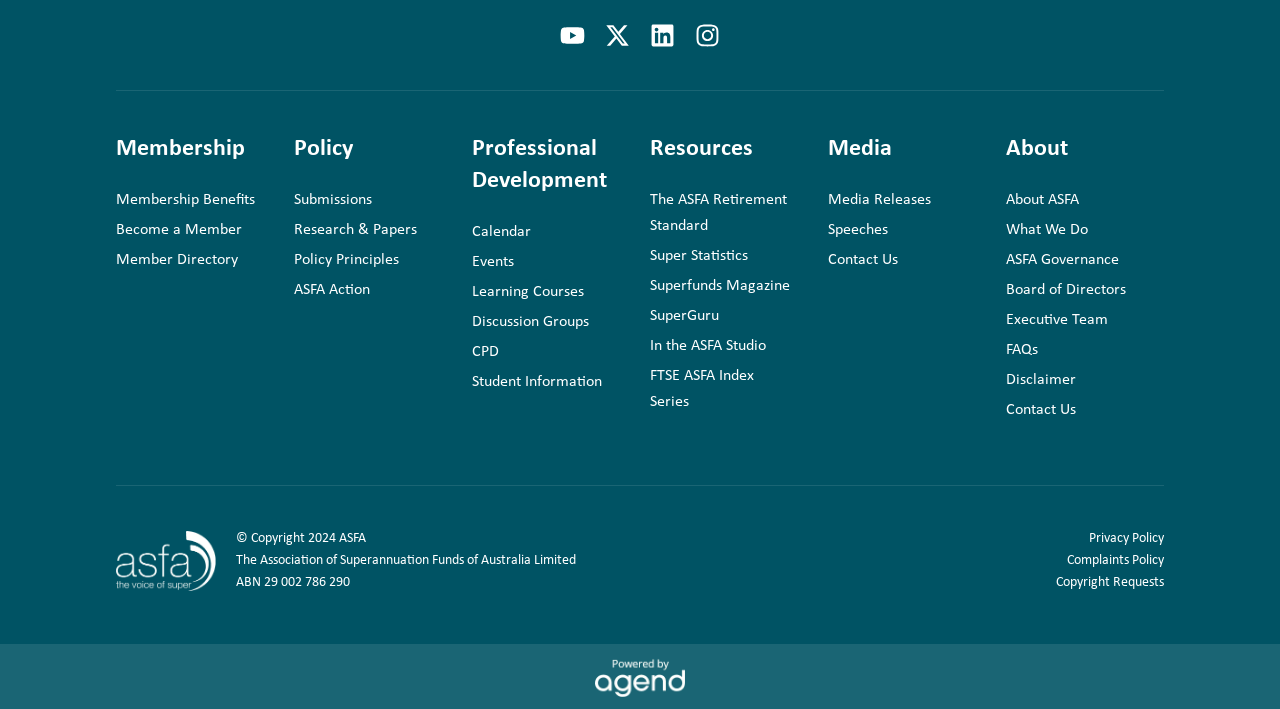Find the bounding box of the UI element described as follows: "Uncategorized".

None